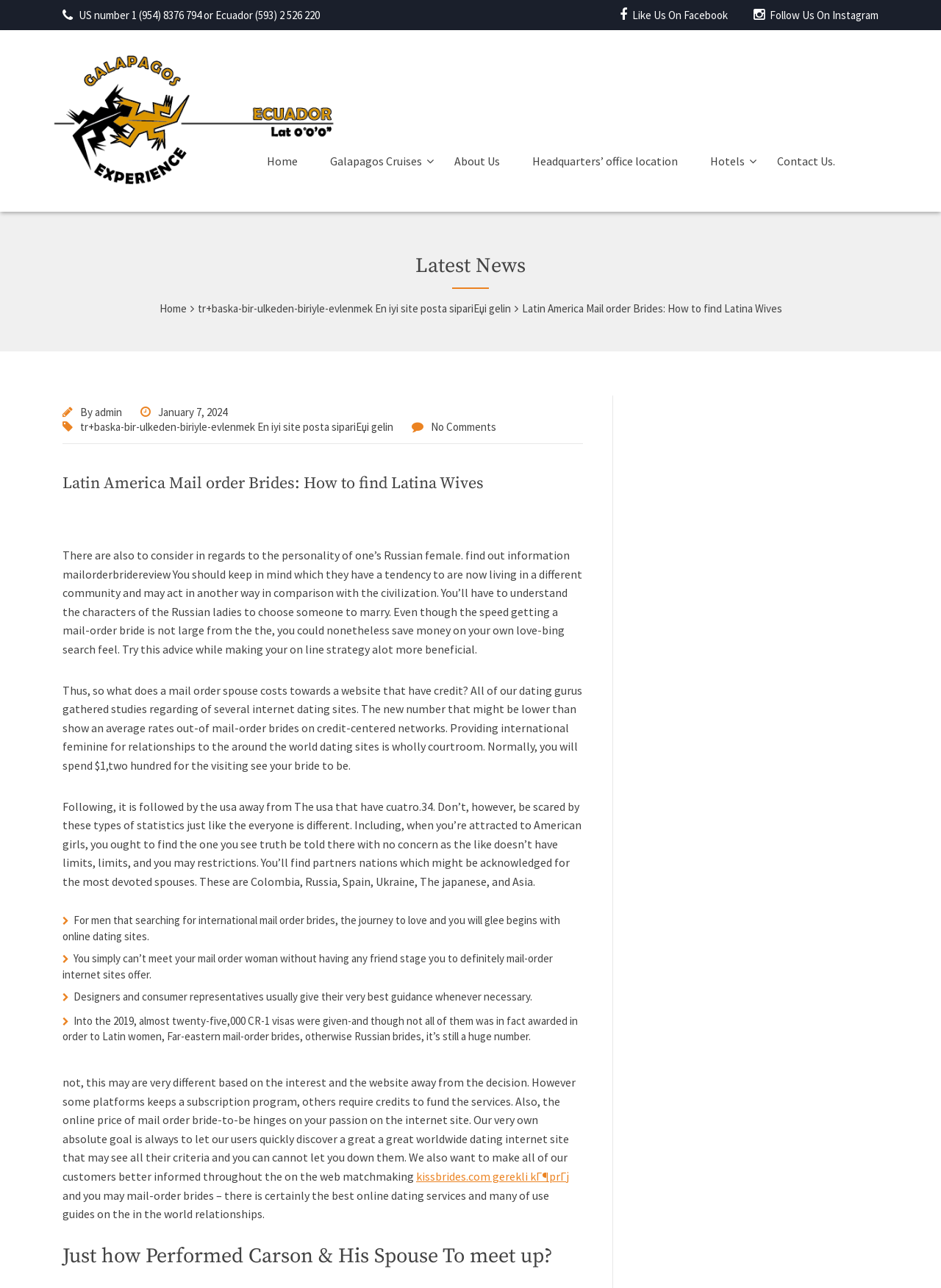Specify the bounding box coordinates of the area to click in order to follow the given instruction: "Learn more about WiseSorbent's participation in Pack Expo 2023."

None